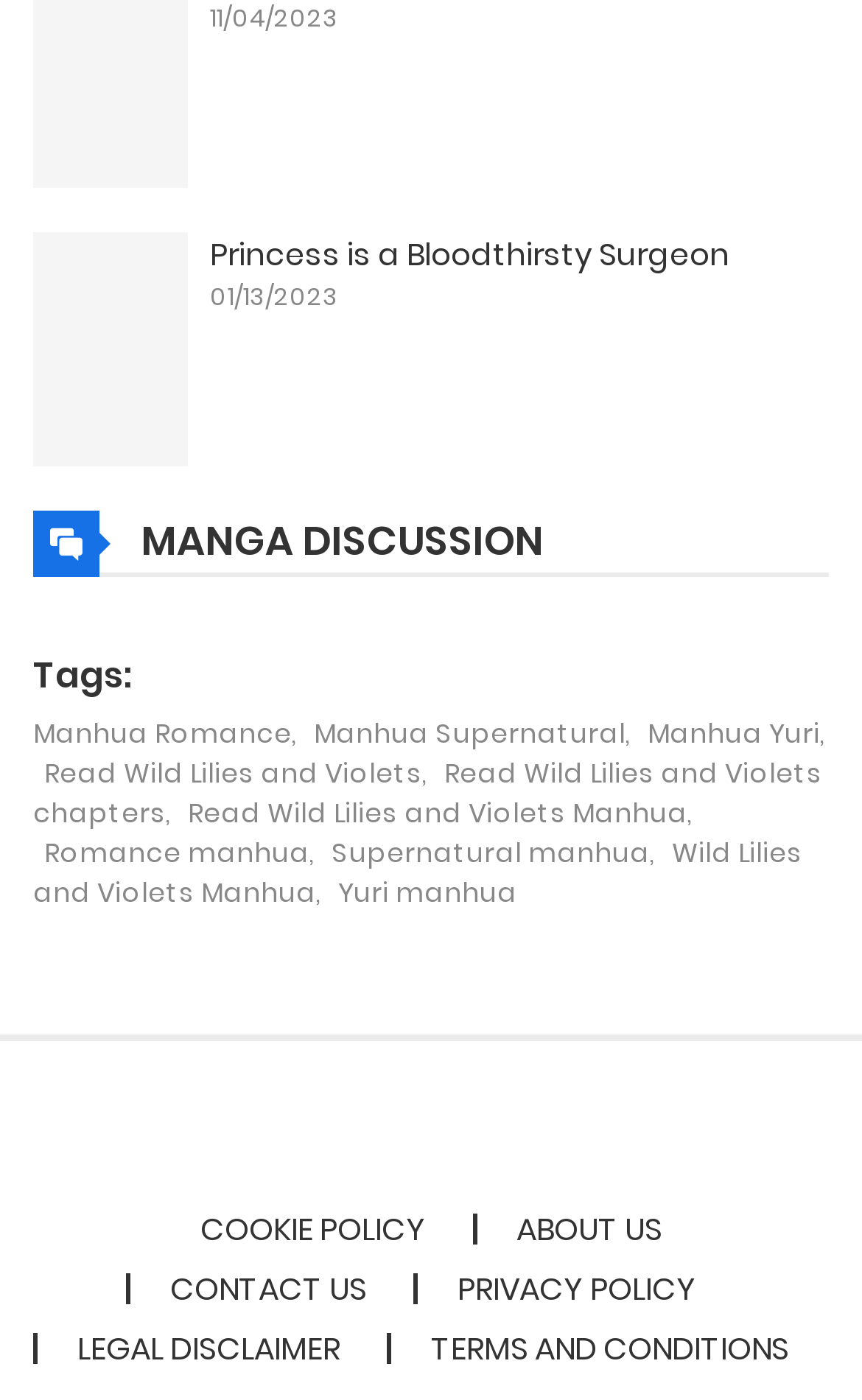Please identify the bounding box coordinates of where to click in order to follow the instruction: "Read Princess is a Bloodthirsty Surgeon".

[0.244, 0.166, 0.846, 0.198]